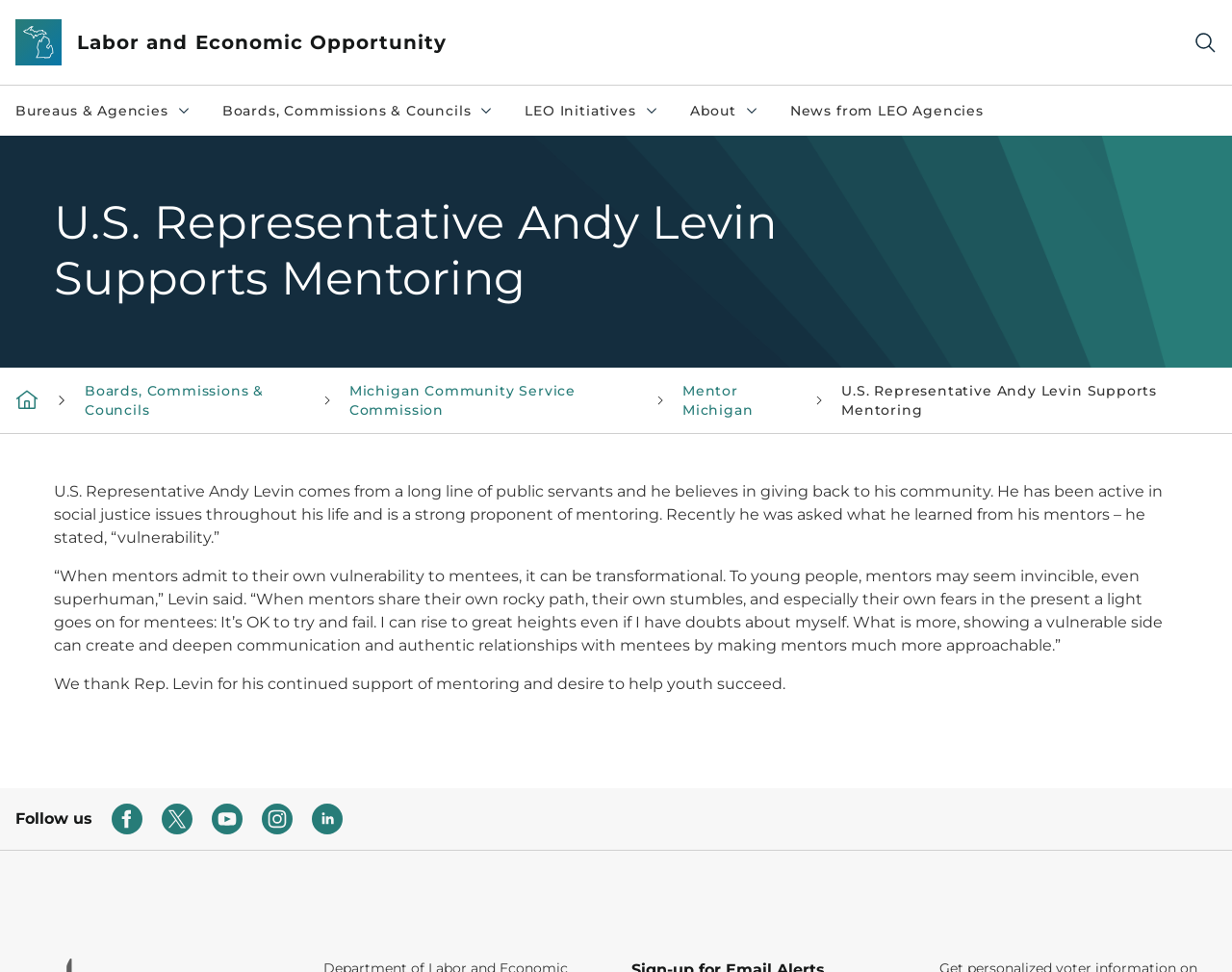What is the topic of the text about U.S. Representative Andy Levin? Observe the screenshot and provide a one-word or short phrase answer.

Mentoring